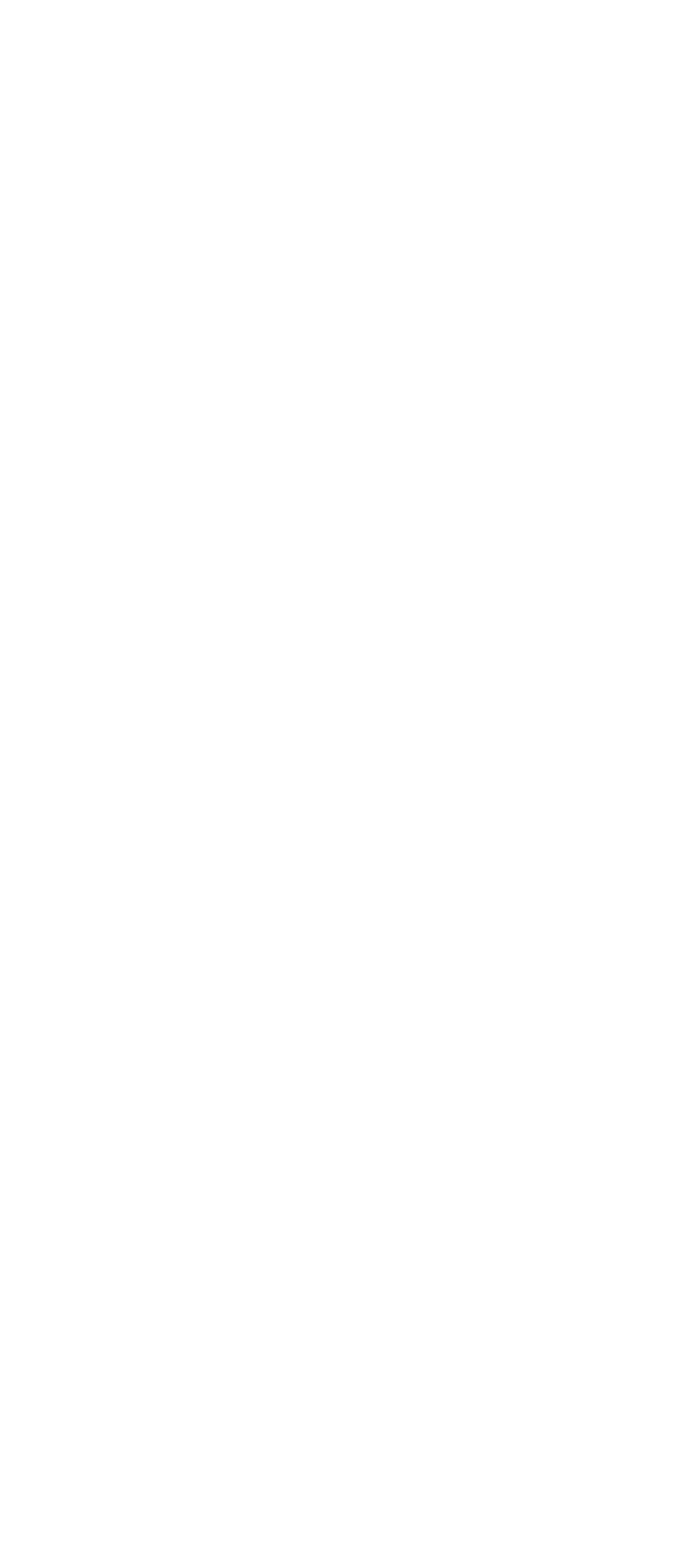Identify the coordinates of the bounding box for the element that must be clicked to accomplish the instruction: "Learn about Nikola Tesla".

[0.253, 0.554, 0.501, 0.579]